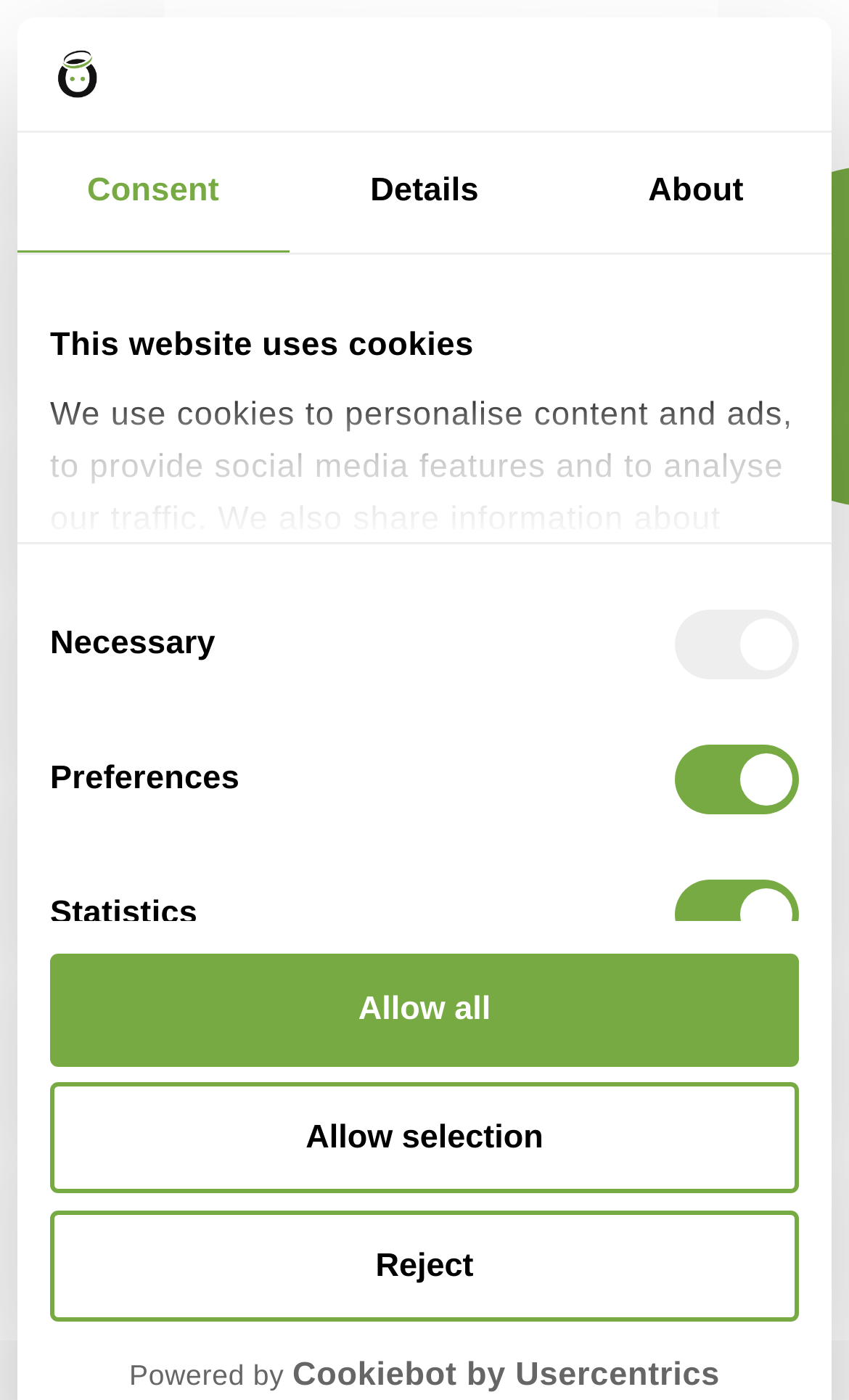Carefully observe the image and respond to the question with a detailed answer:
What is the author of the article?

The author of the article is mentioned at the top of the article, and it is 'Holycode Team', which is written by the team of Holycode.